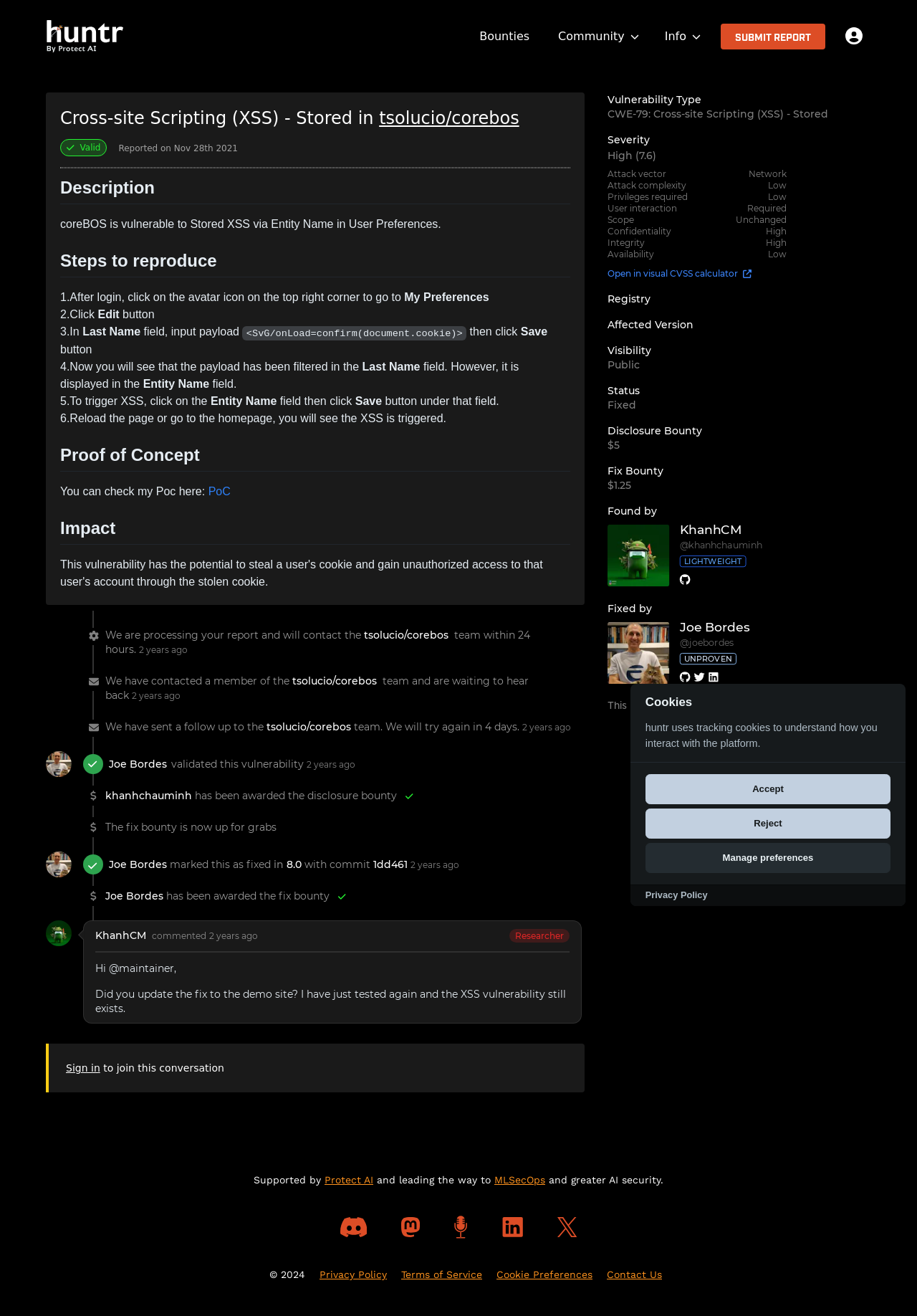Identify the bounding box coordinates of the clickable region to carry out the given instruction: "Click the 'Community' button".

[0.596, 0.02, 0.709, 0.035]